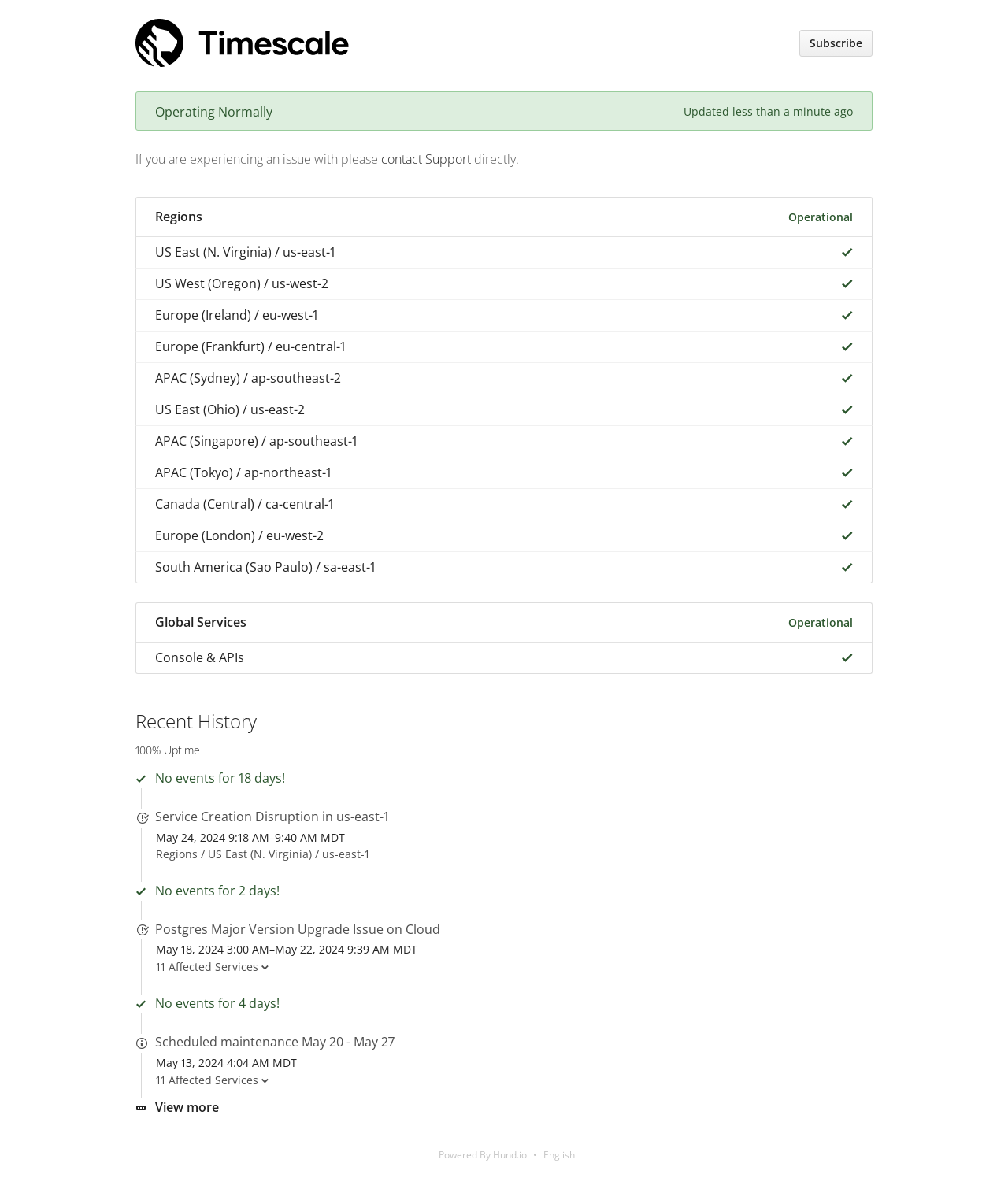Please identify the bounding box coordinates of the area that needs to be clicked to follow this instruction: "Check the status of Console & APIs".

[0.154, 0.546, 0.242, 0.56]